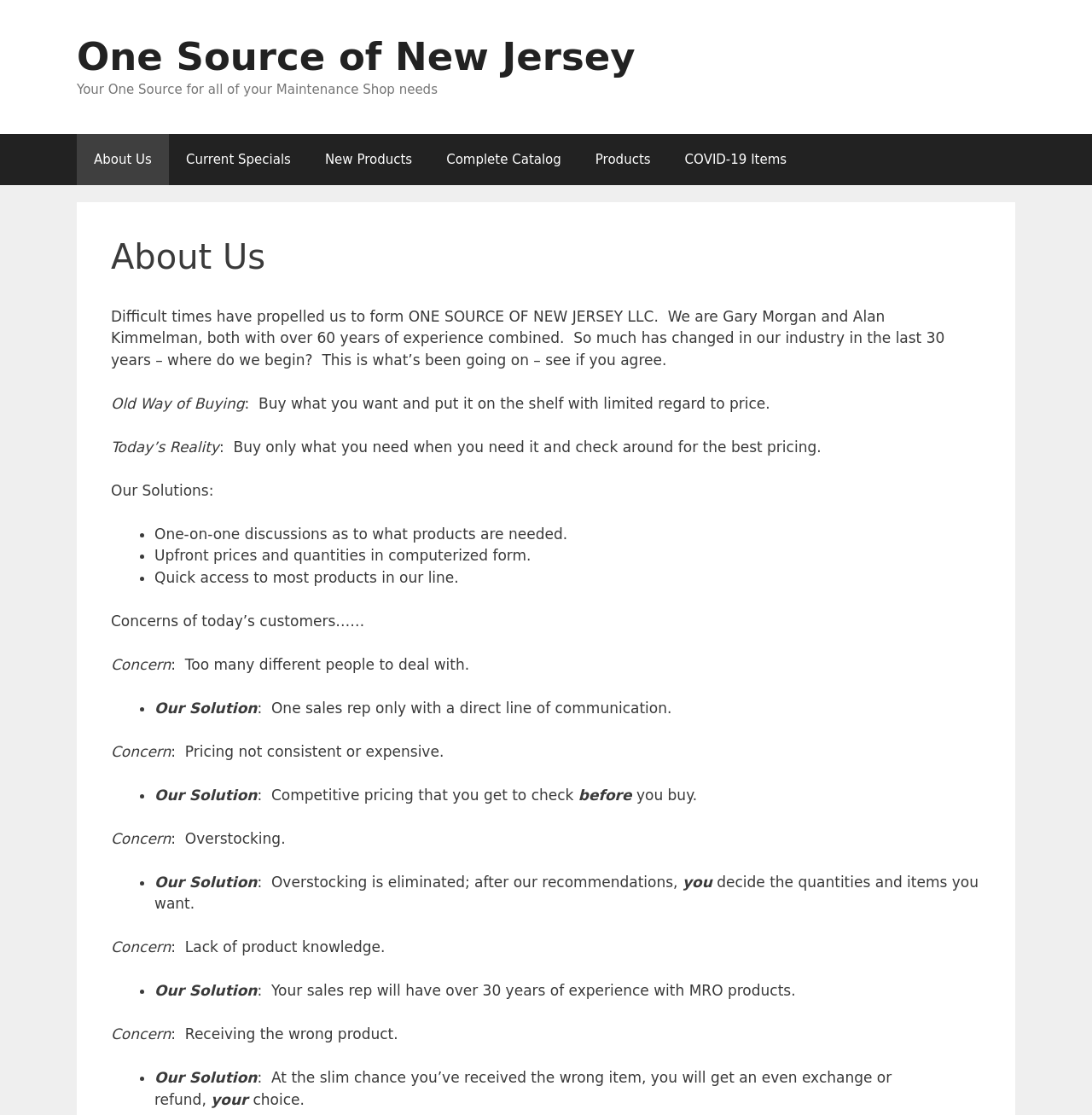Refer to the image and provide an in-depth answer to the question:
What is the company name?

The company name can be found in the banner section at the top of the webpage, where it says 'One Source of New Jersey'.